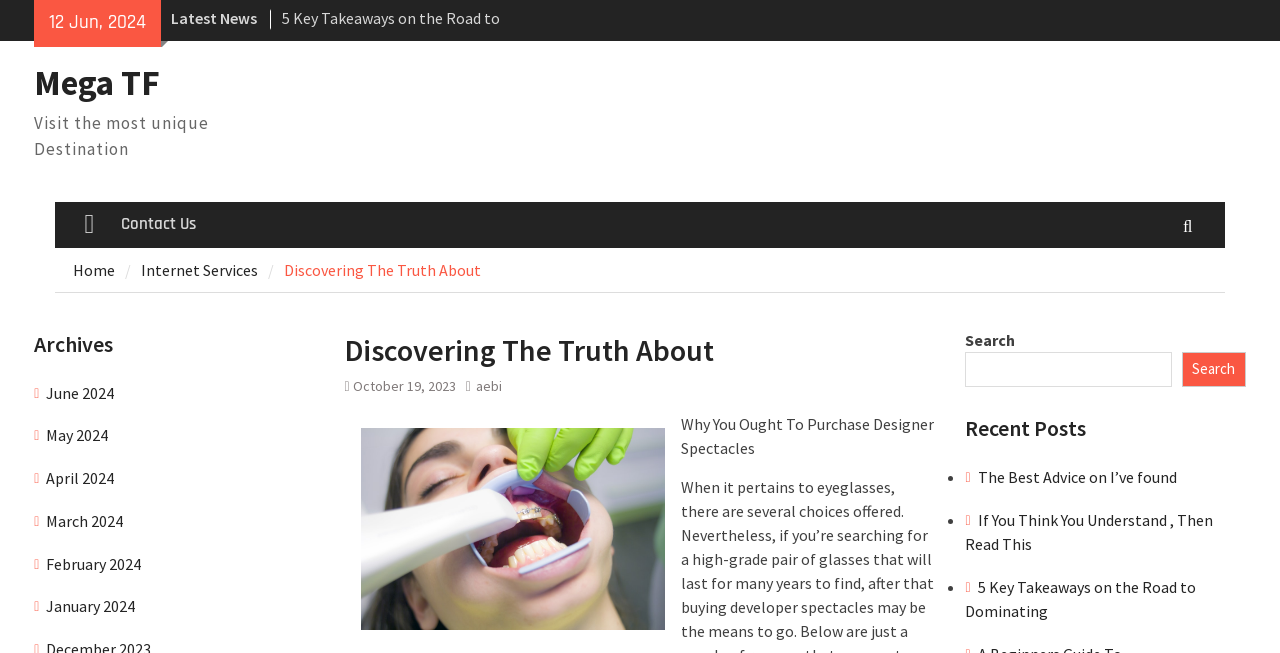What is the category of the post 'Why You Ought To Purchase Designer Spectacles'?
Look at the screenshot and respond with a single word or phrase.

Internet Services